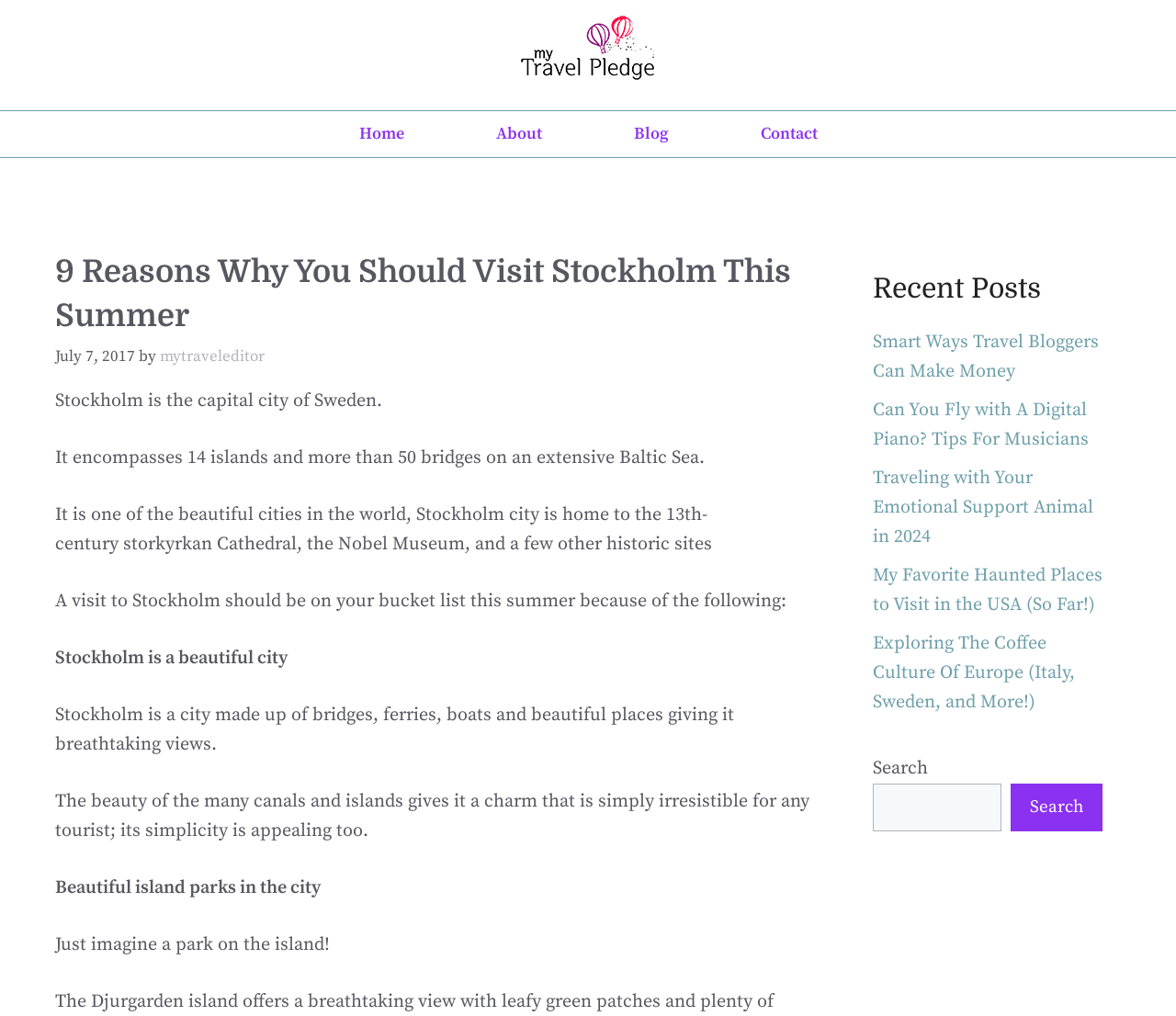Please reply to the following question with a single word or a short phrase:
How many islands does Stockholm encompass?

14